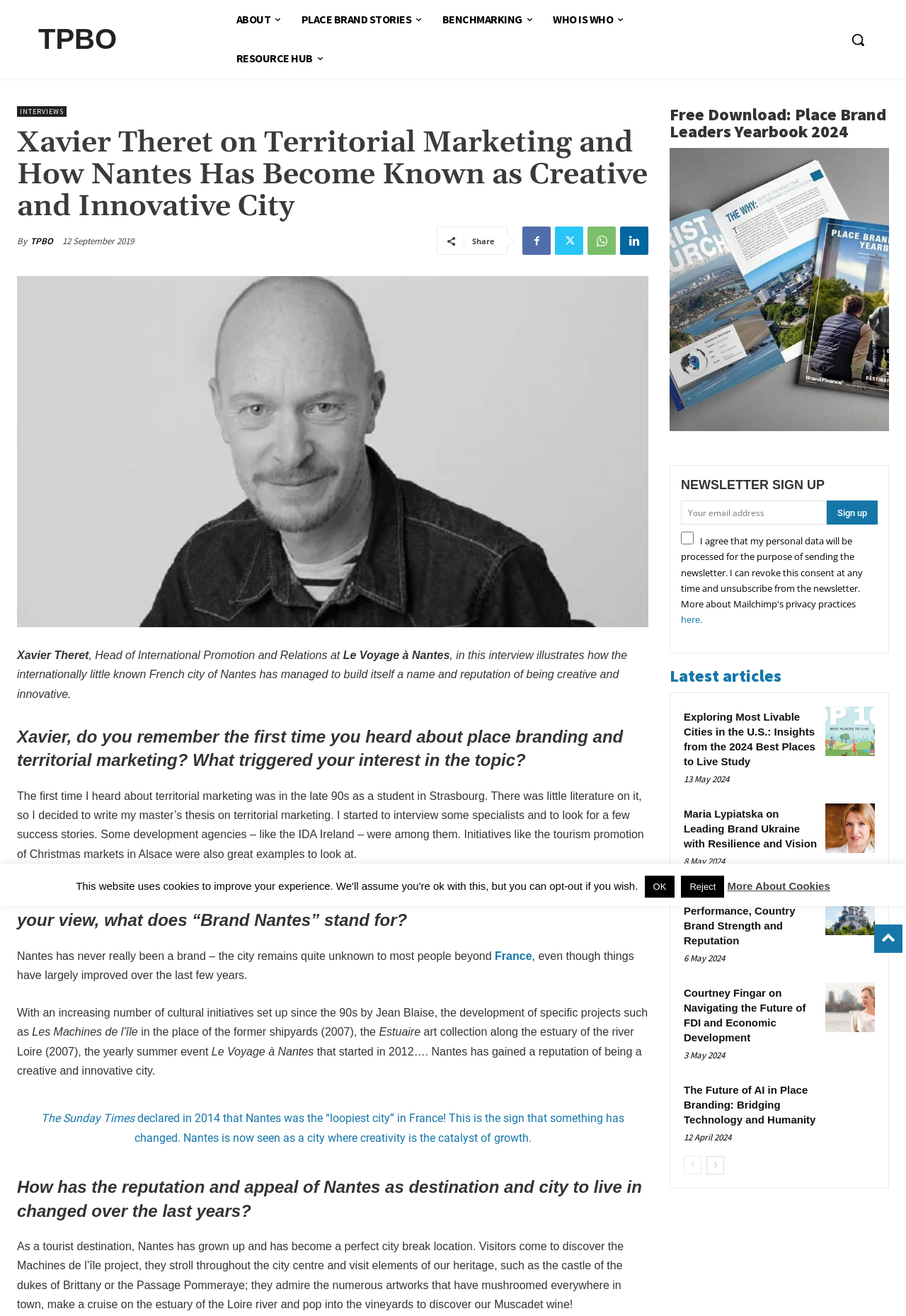Given the description All of DSpace, predict the bounding box coordinates of the UI element. Ensure the coordinates are in the format (top-left x, top-left y, bottom-right x, bottom-right y) and all values are between 0 and 1.

None